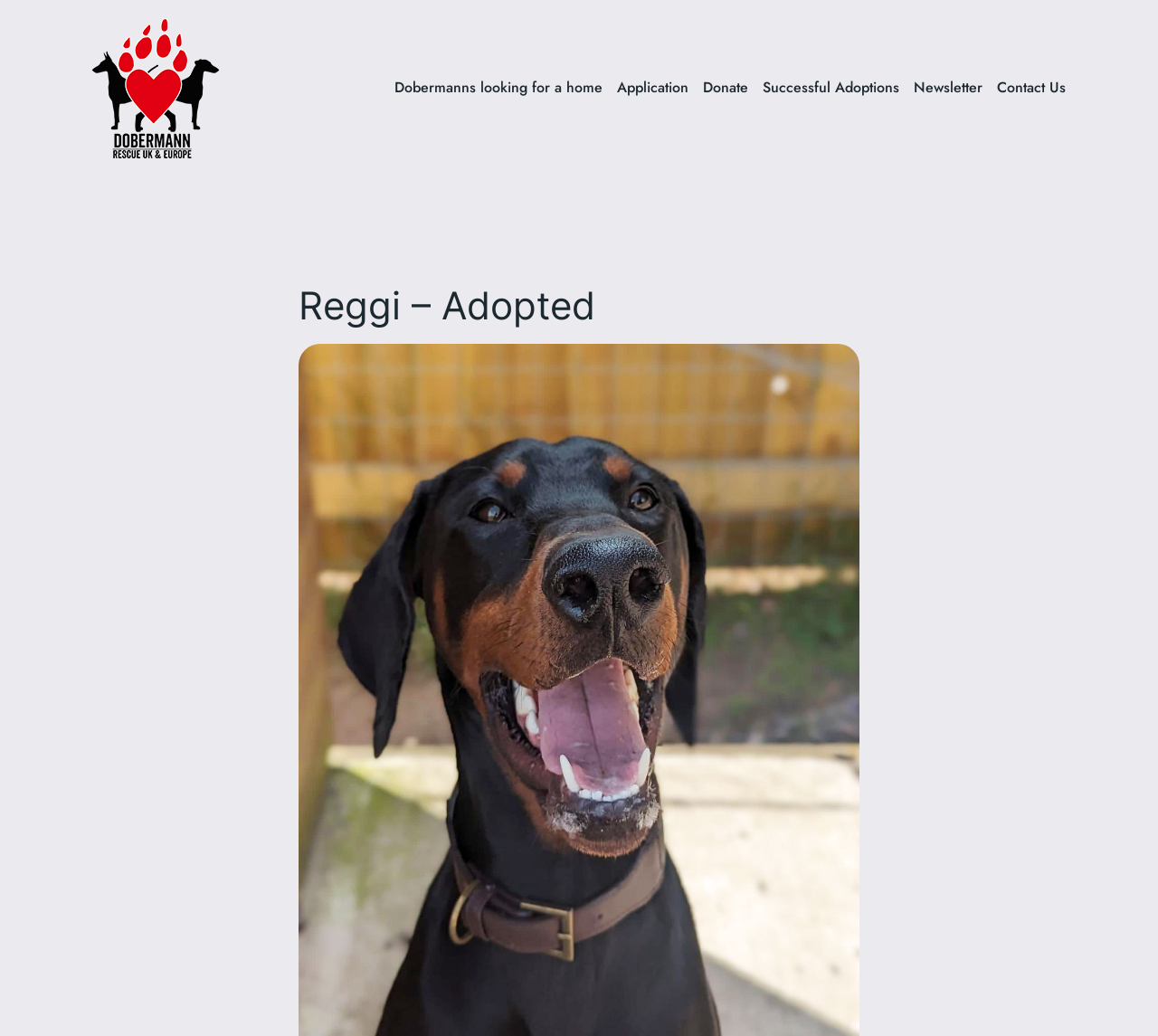Use one word or a short phrase to answer the question provided: 
What is the name of the adopted Dobermann?

Reggi